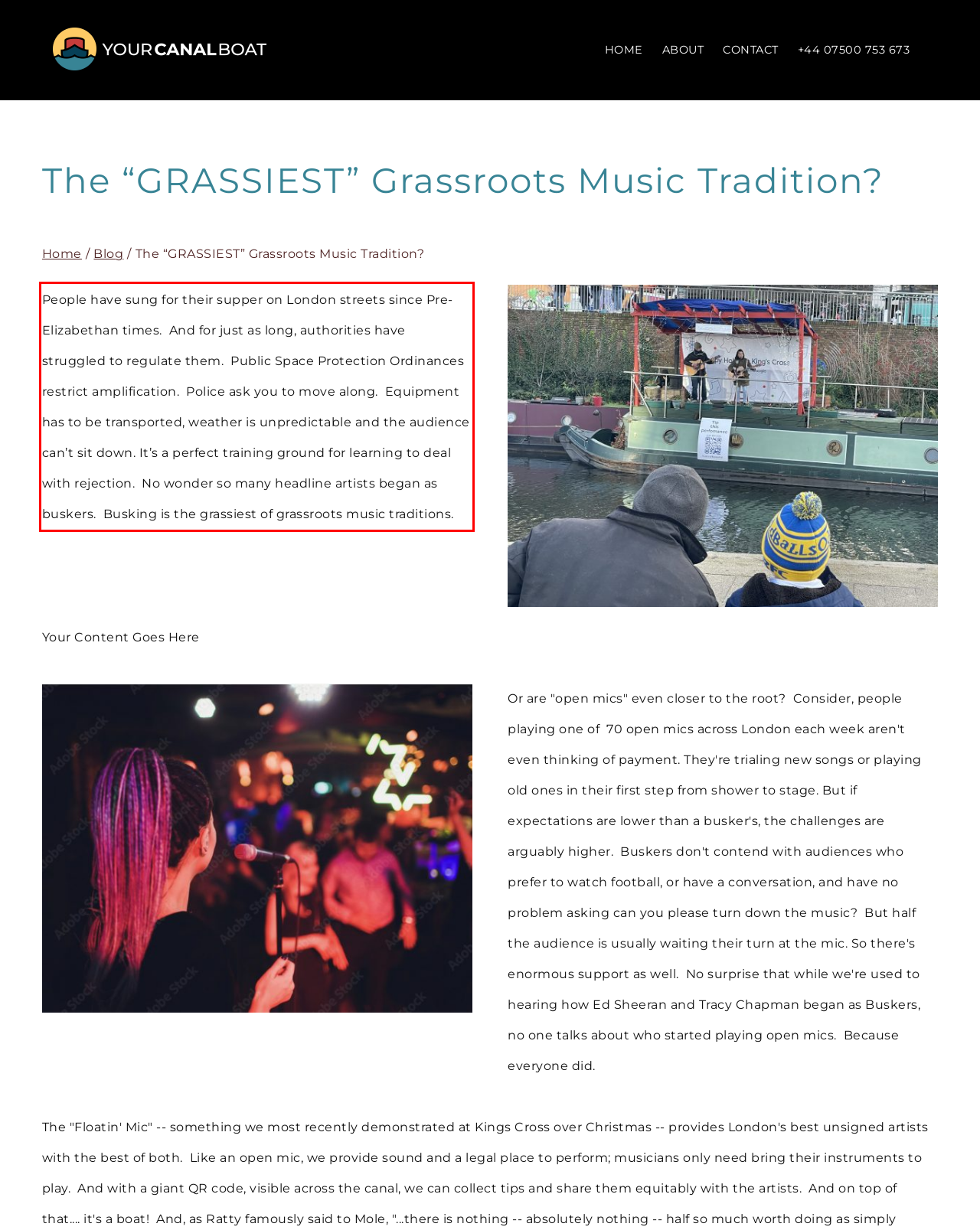Examine the webpage screenshot and use OCR to recognize and output the text within the red bounding box.

People have sung for their supper on London streets since Pre-Elizabethan times. And for just as long, authorities have struggled to regulate them. Public Space Protection Ordinances restrict amplification. Police ask you to move along. Equipment has to be transported, weather is unpredictable and the audience can’t sit down. It’s a perfect training ground for learning to deal with rejection. No wonder so many headline artists began as buskers. Busking is the grassiest of grassroots music traditions.